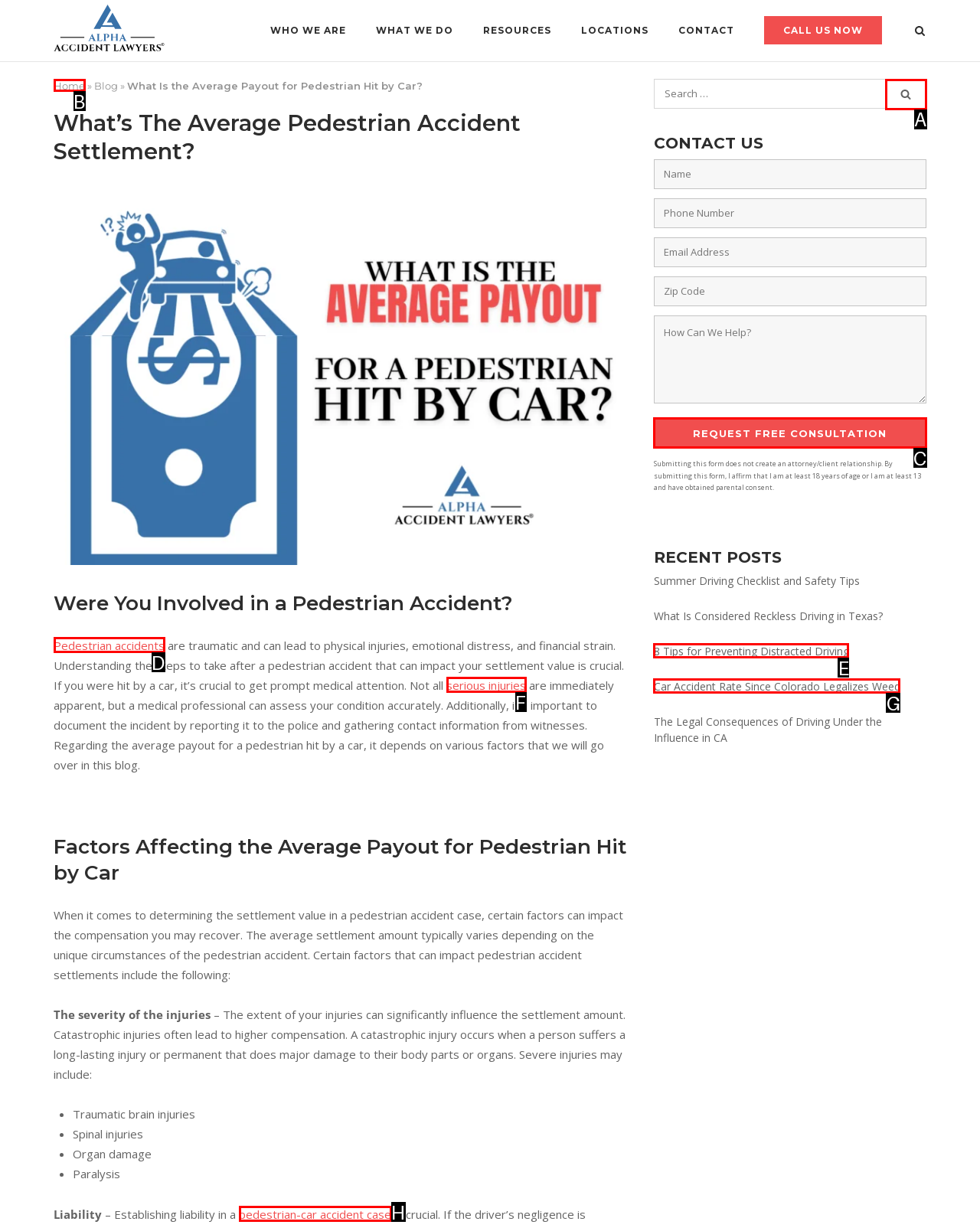Select the appropriate option that fits: serious injuries
Reply with the letter of the correct choice.

F